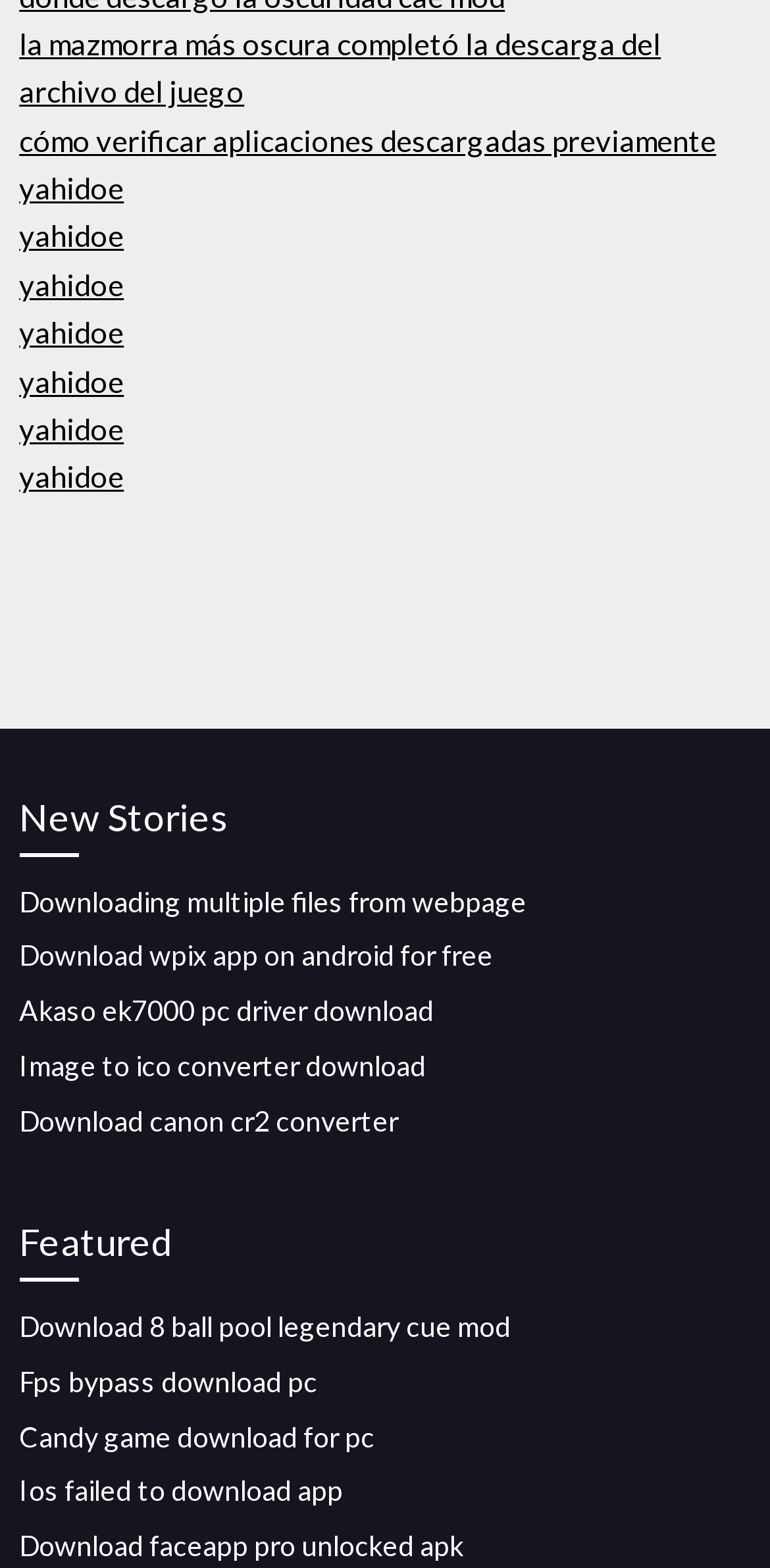Respond to the question below with a single word or phrase:
What is the common theme among the links with 'yahidoe' text?

Unknown